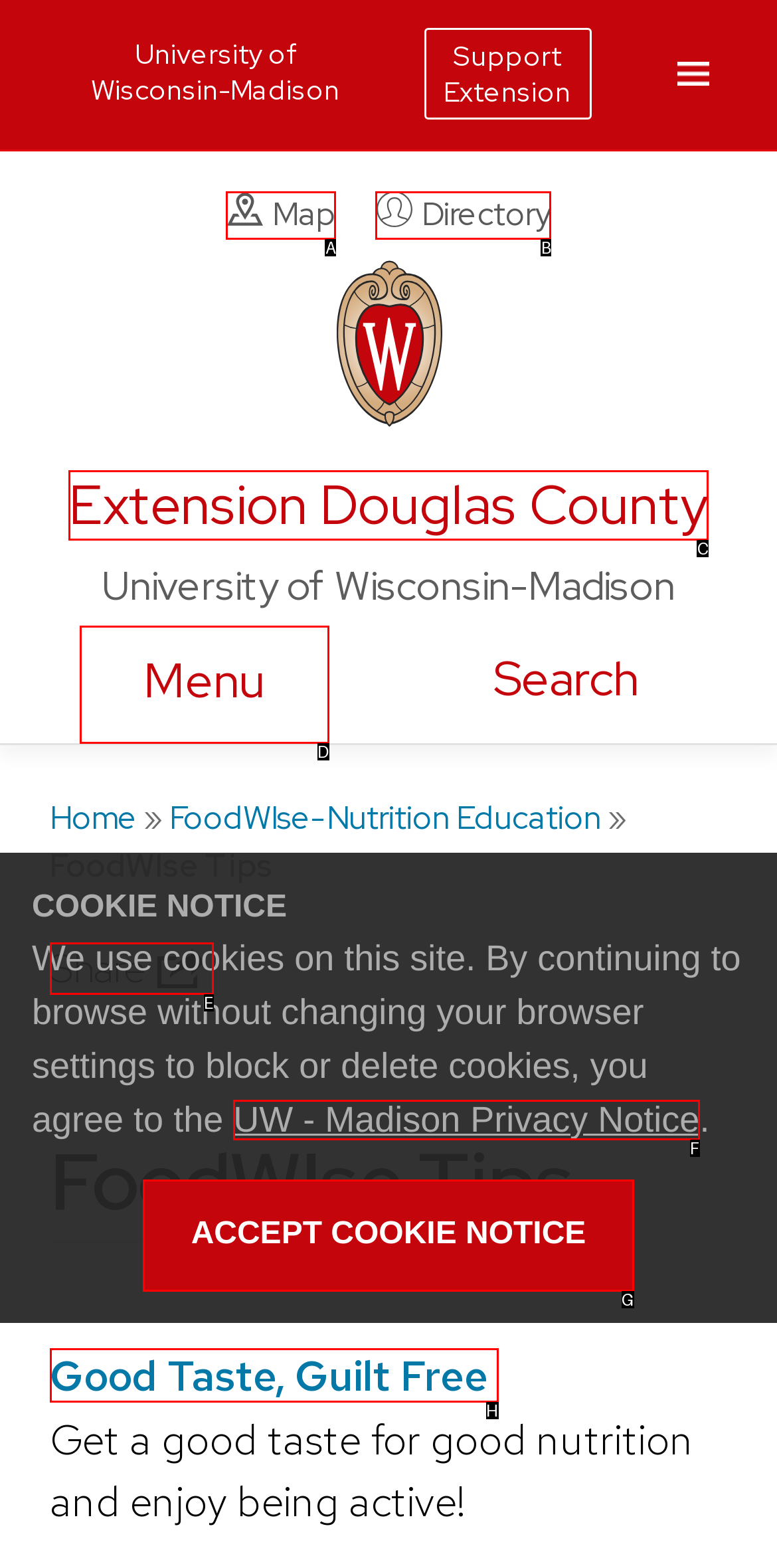Which HTML element matches the description: UW - Madison Privacy Notice the best? Answer directly with the letter of the chosen option.

F